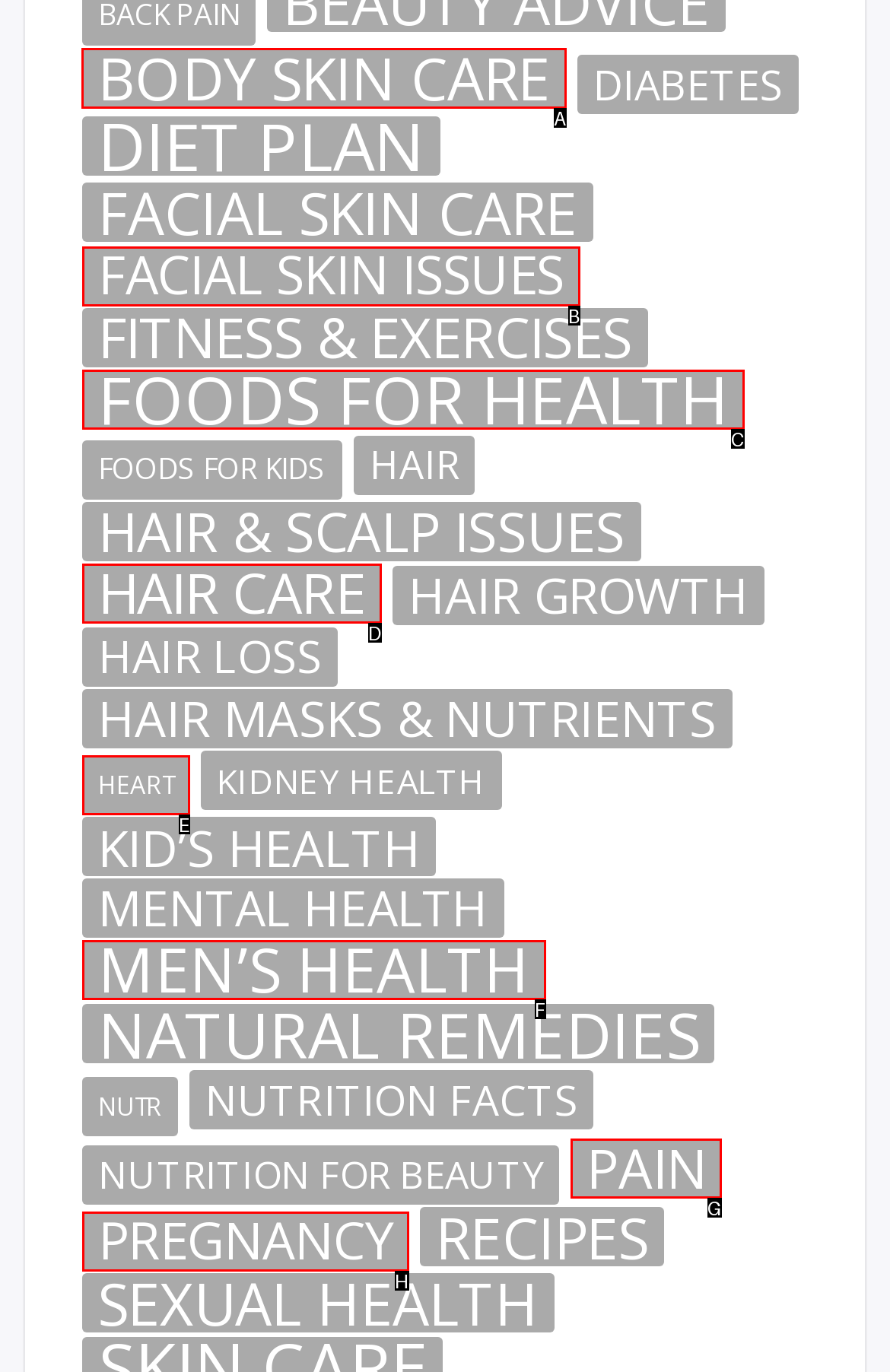Select the correct UI element to click for this task: Click on Body Skin Care.
Answer using the letter from the provided options.

A